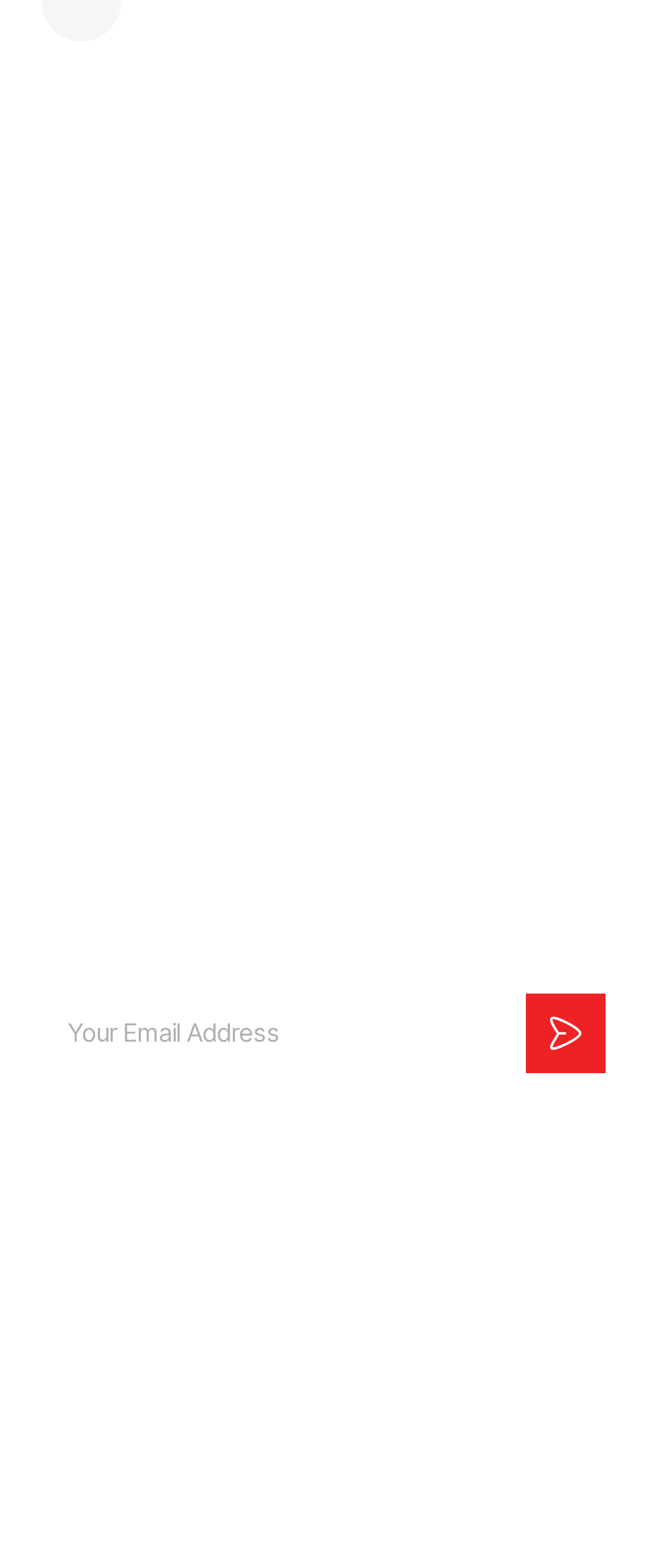Please identify the bounding box coordinates of the element that needs to be clicked to execute the following command: "Check community calendar". Provide the bounding box using four float numbers between 0 and 1, formatted as [left, top, right, bottom].

[0.526, 0.201, 0.895, 0.224]